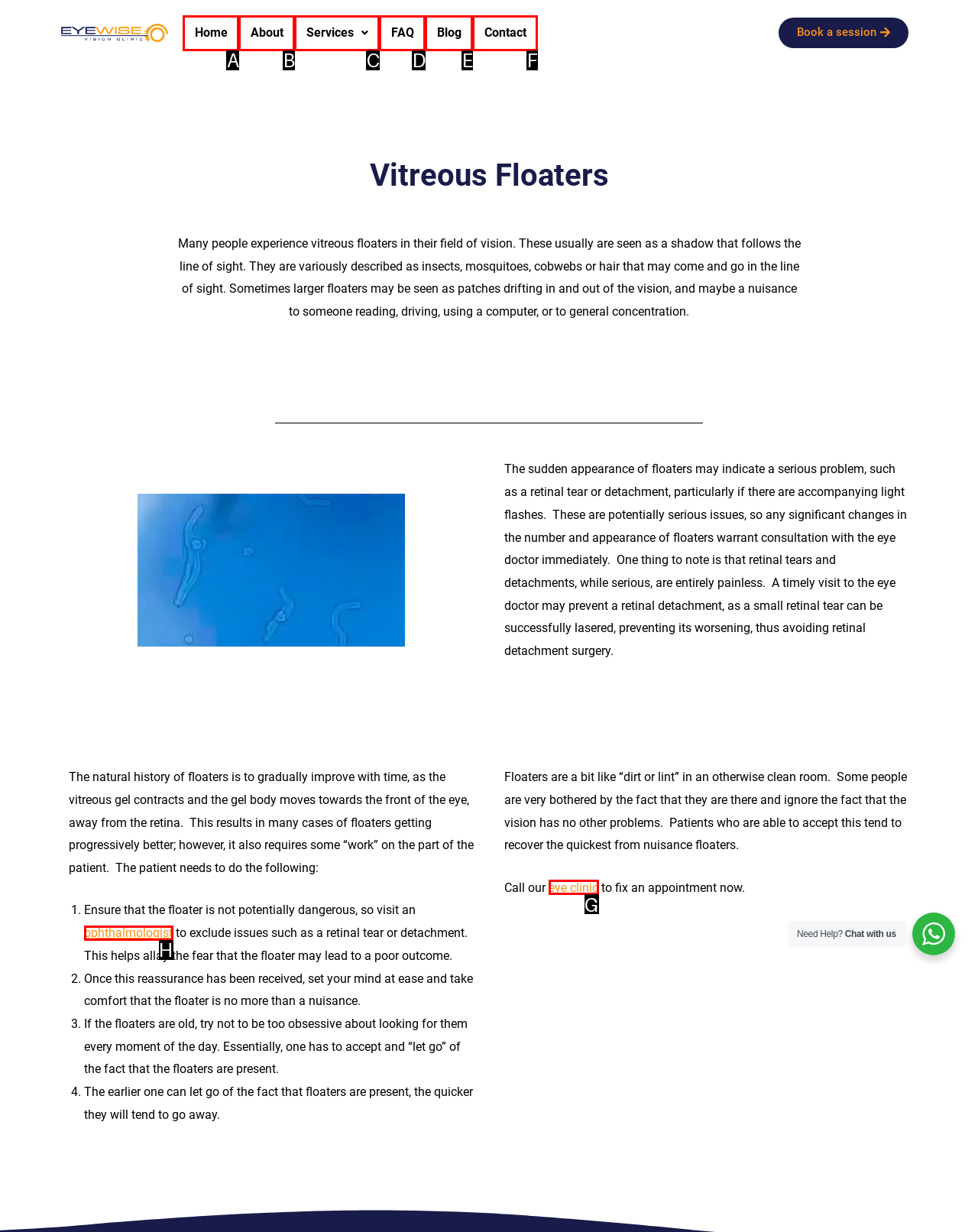Pinpoint the HTML element that fits the description: Services
Answer by providing the letter of the correct option.

C